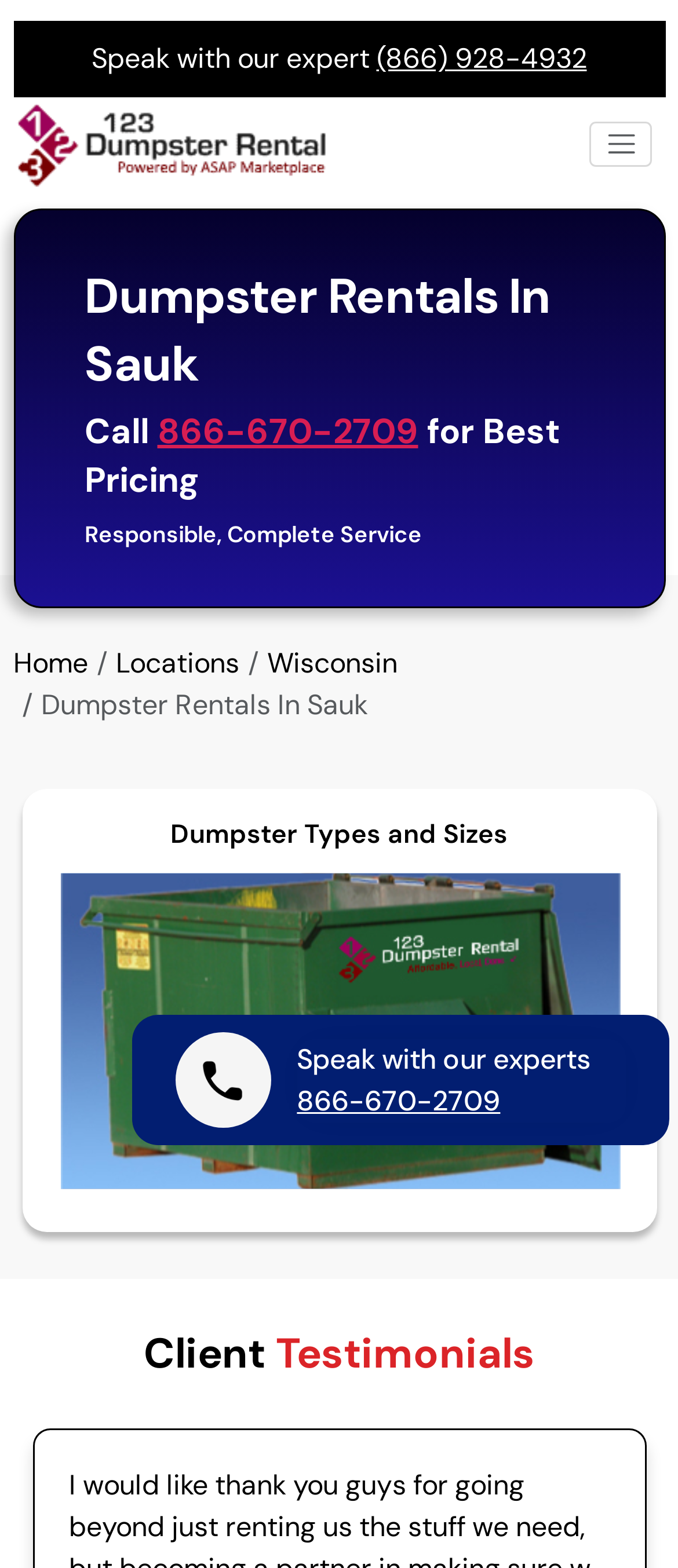What is the purpose of the website?
Please use the image to deliver a detailed and complete answer.

I inferred the purpose of the website by looking at the meta description which mentions 'Find the perfect dumpster for your Sauk project' and also by checking the headings and links on the webpage which all seem to be related to dumpster rentals.